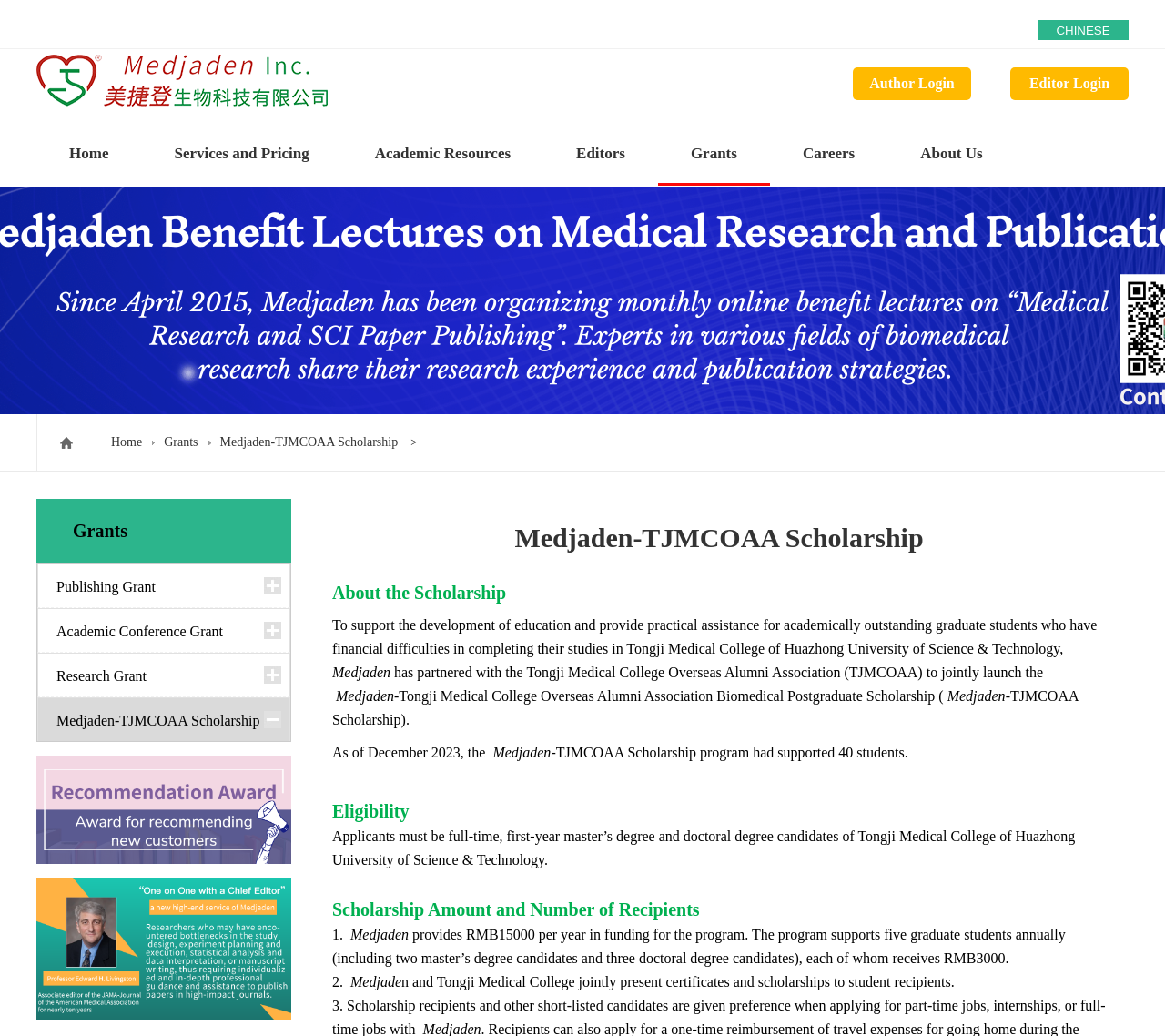Predict the bounding box for the UI component with the following description: "Author Login".

[0.732, 0.065, 0.834, 0.097]